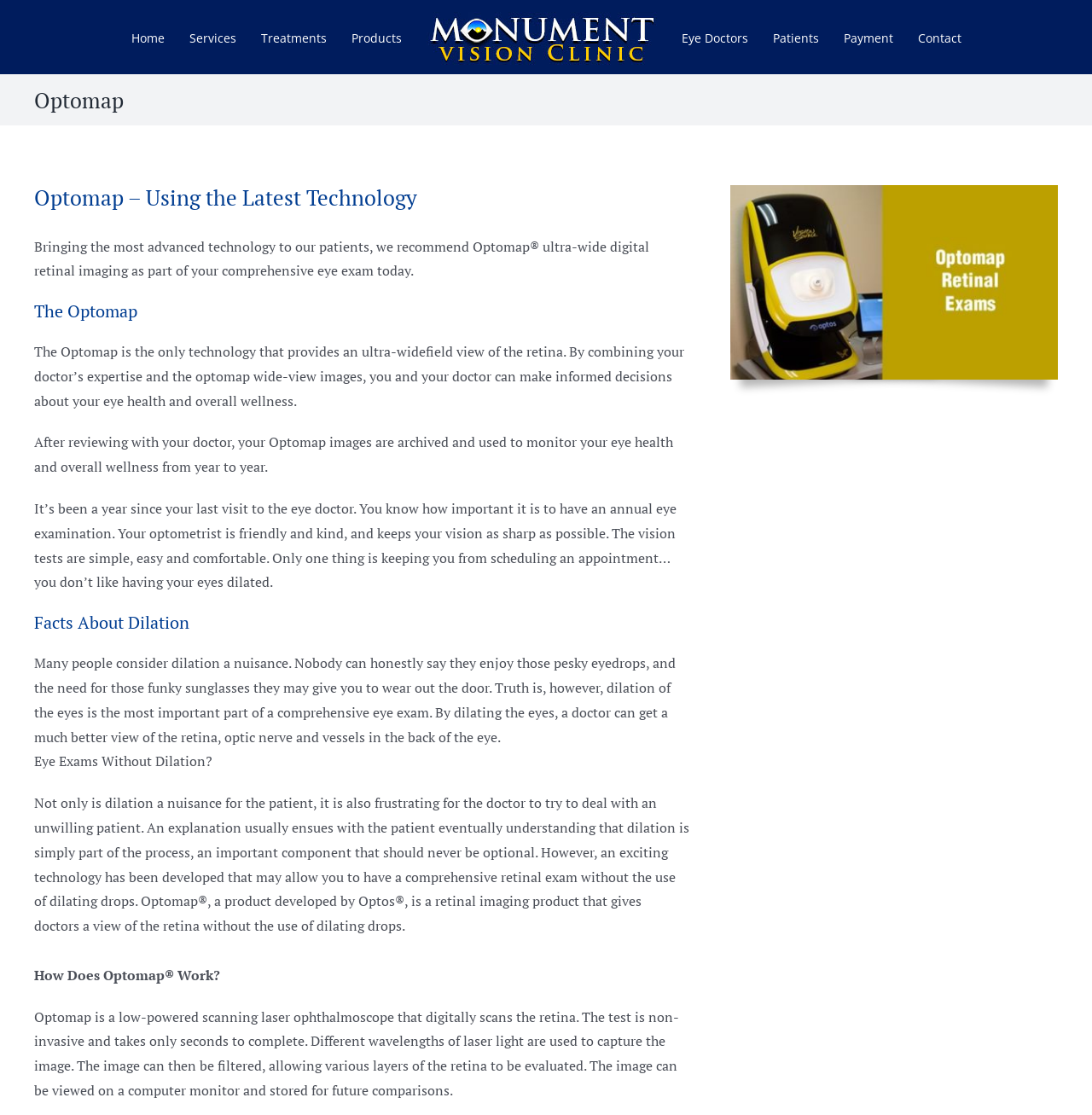Using the given description, provide the bounding box coordinates formatted as (top-left x, top-left y, bottom-right x, bottom-right y), with all values being floating point numbers between 0 and 1. Description: Go to Top

[0.904, 0.953, 0.941, 0.979]